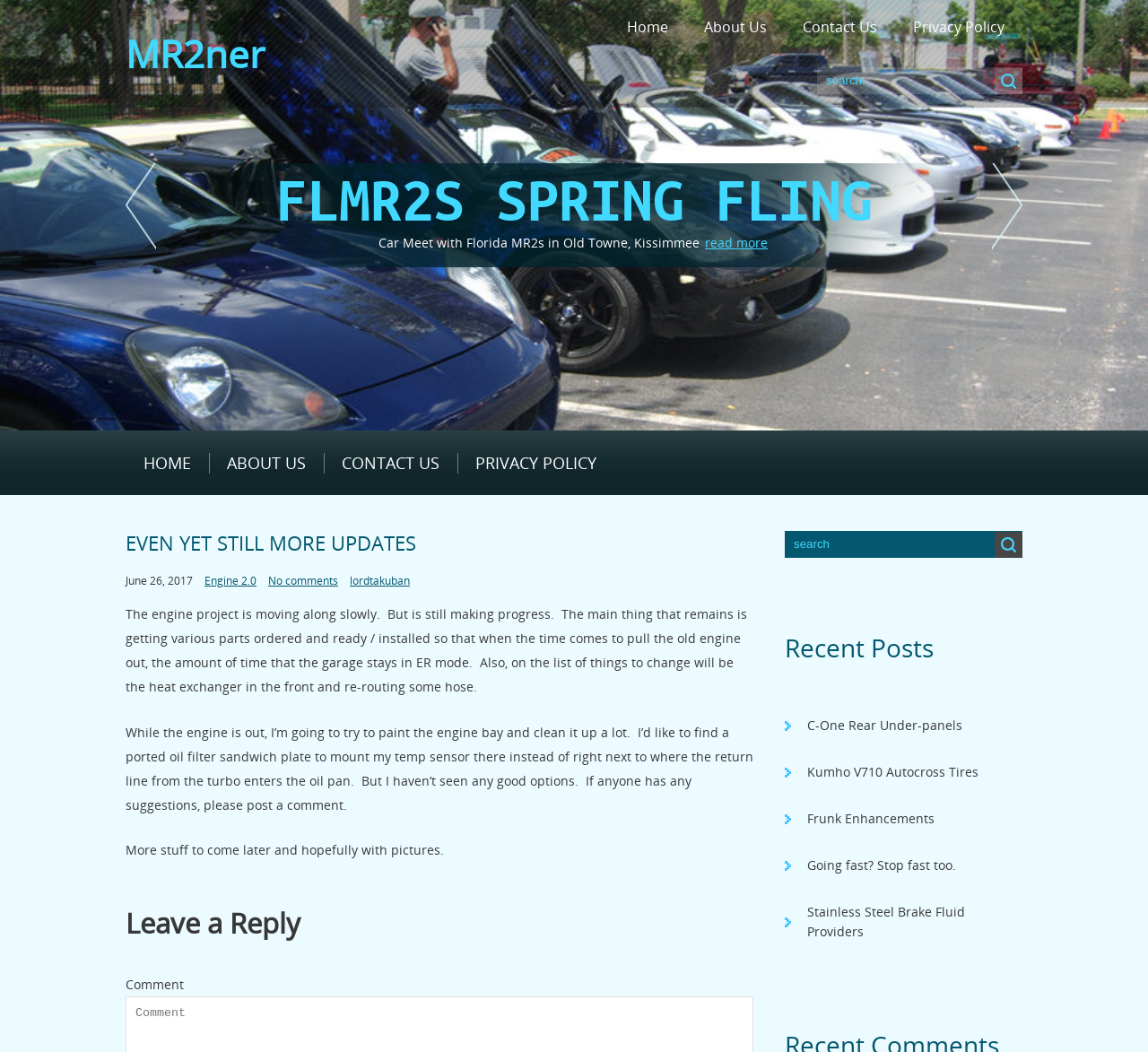Please locate the bounding box coordinates of the element that needs to be clicked to achieve the following instruction: "Go to the 'About Us' page". The coordinates should be four float numbers between 0 and 1, i.e., [left, top, right, bottom].

[0.598, 0.0, 0.684, 0.051]